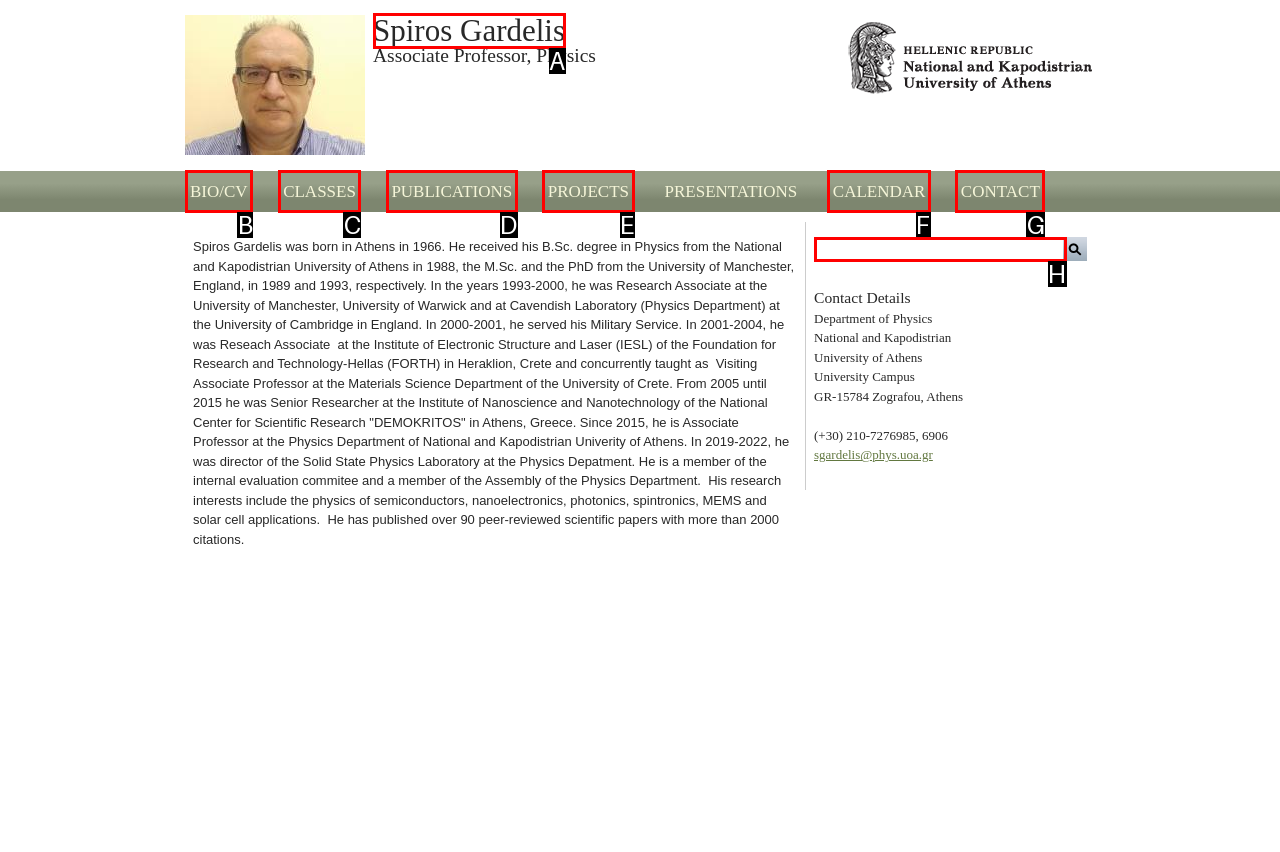Given the description: Publications, select the HTML element that best matches it. Reply with the letter of your chosen option.

D